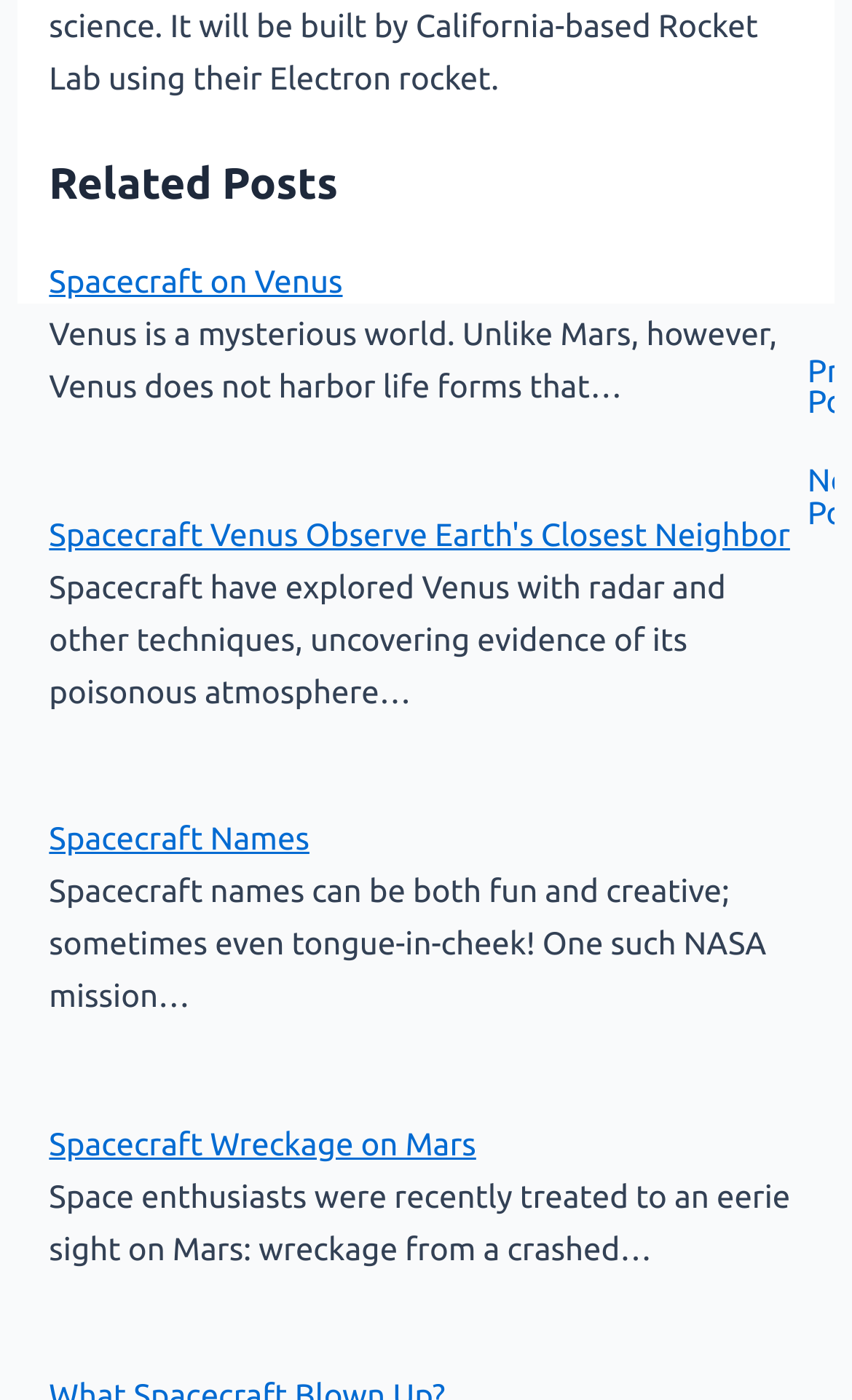How many paragraphs of text are there under 'Related Posts'?
Look at the image and respond with a one-word or short phrase answer.

4